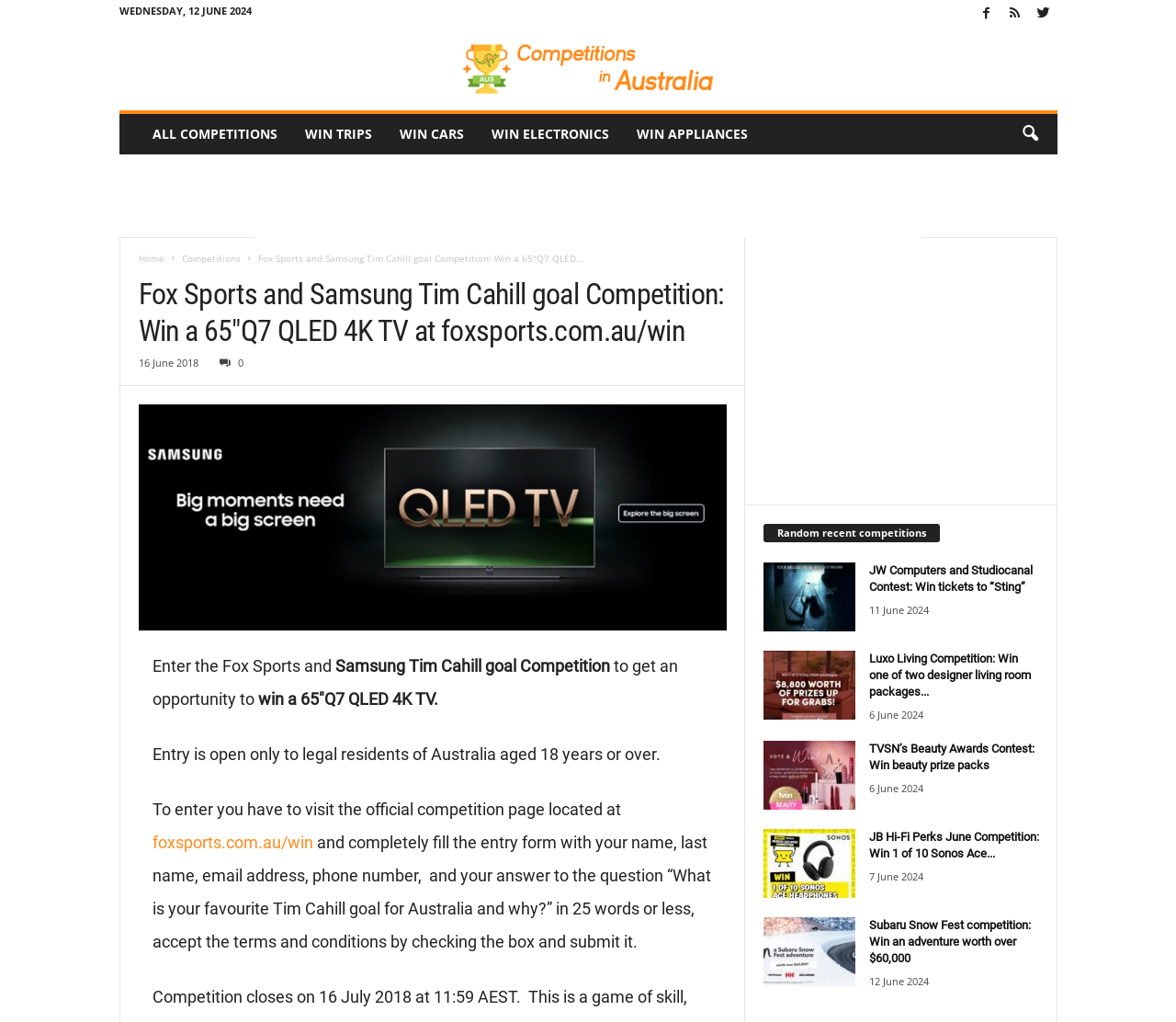Determine the bounding box coordinates of the section I need to click to execute the following instruction: "Search for something". Provide the coordinates as four float numbers between 0 and 1, i.e., [left, top, right, bottom].

[0.858, 0.112, 0.893, 0.151]